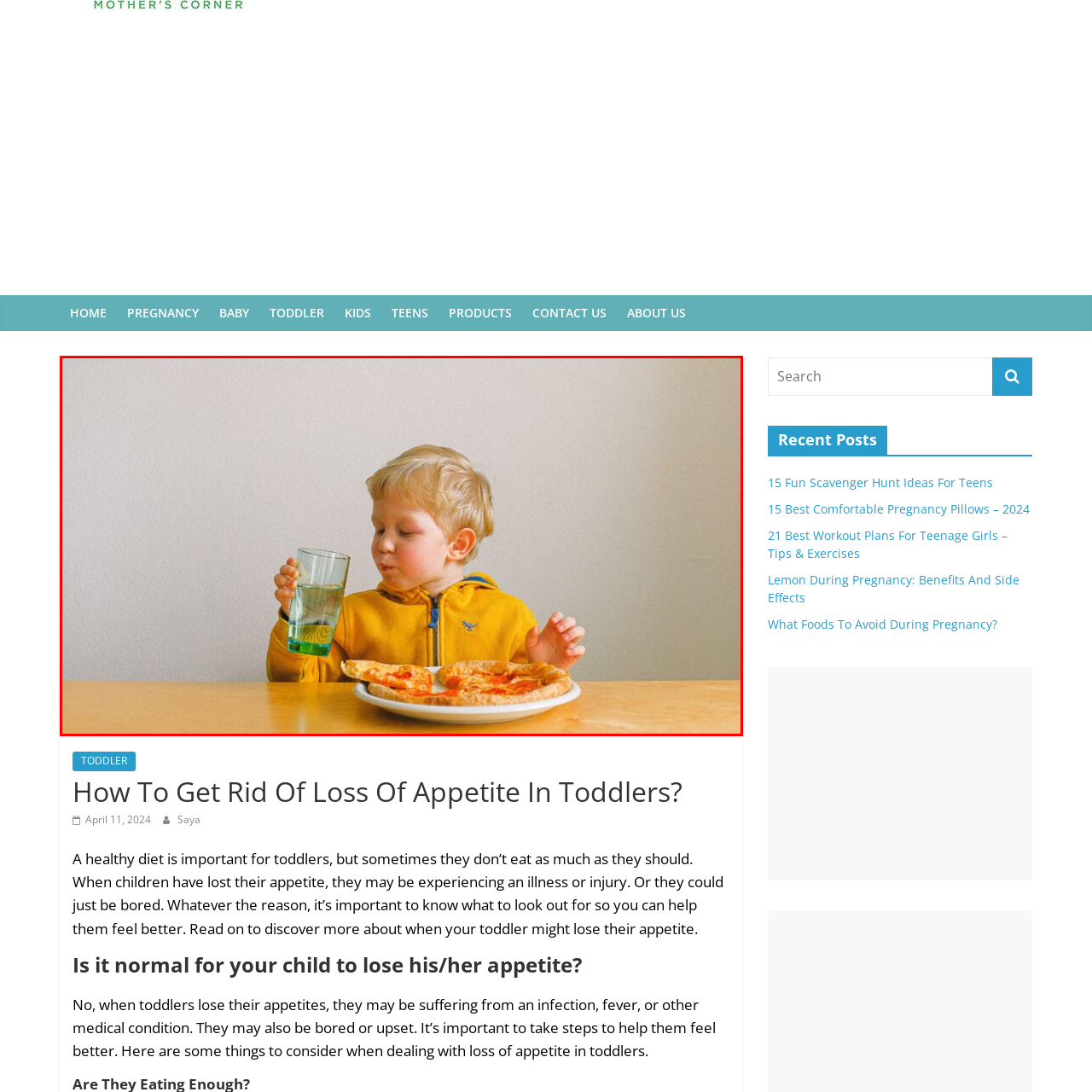Create a thorough description of the image portion outlined in red.

In this endearing scene, a young child, dressed in a vibrant yellow hoodie, is seated at a wooden table, contemplating a glass of water. His blond hair frames a curious expression as he raises the glass, carefully considering whether to take a sip. In front of him, a plate holds slices of pizza, enticingly topped with cheese and sauce. The color contrast of the yellow hoodie against the more subdued background adds a cheerful tone to the setting. This image captures a moment of childhood innocence and the exploration of tastes, highlighting the theme of mealtime experiences for toddlers.